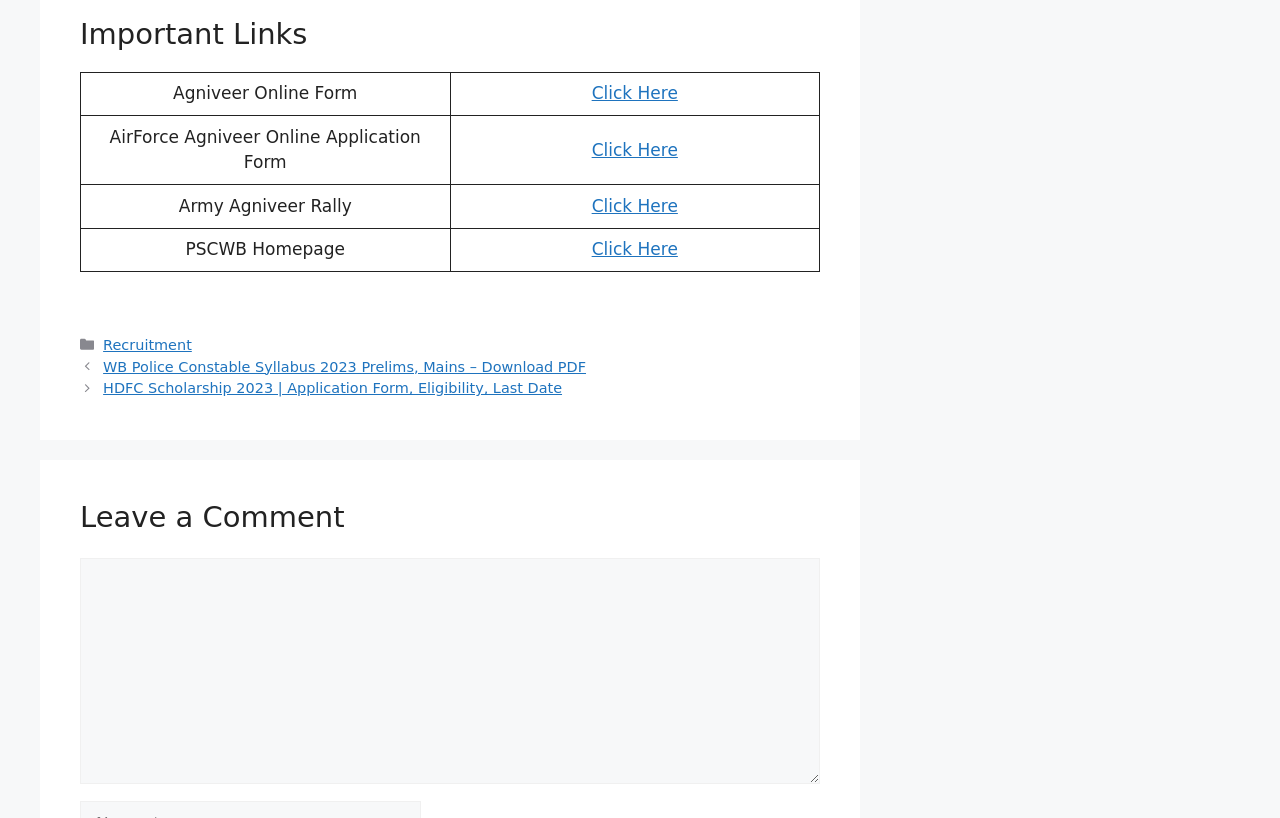Please analyze the image and provide a thorough answer to the question:
What is the text of the first gridcell in the table?

I looked at the first row of the table and found the first gridcell element, which has the text 'Agniveer Online Form'.